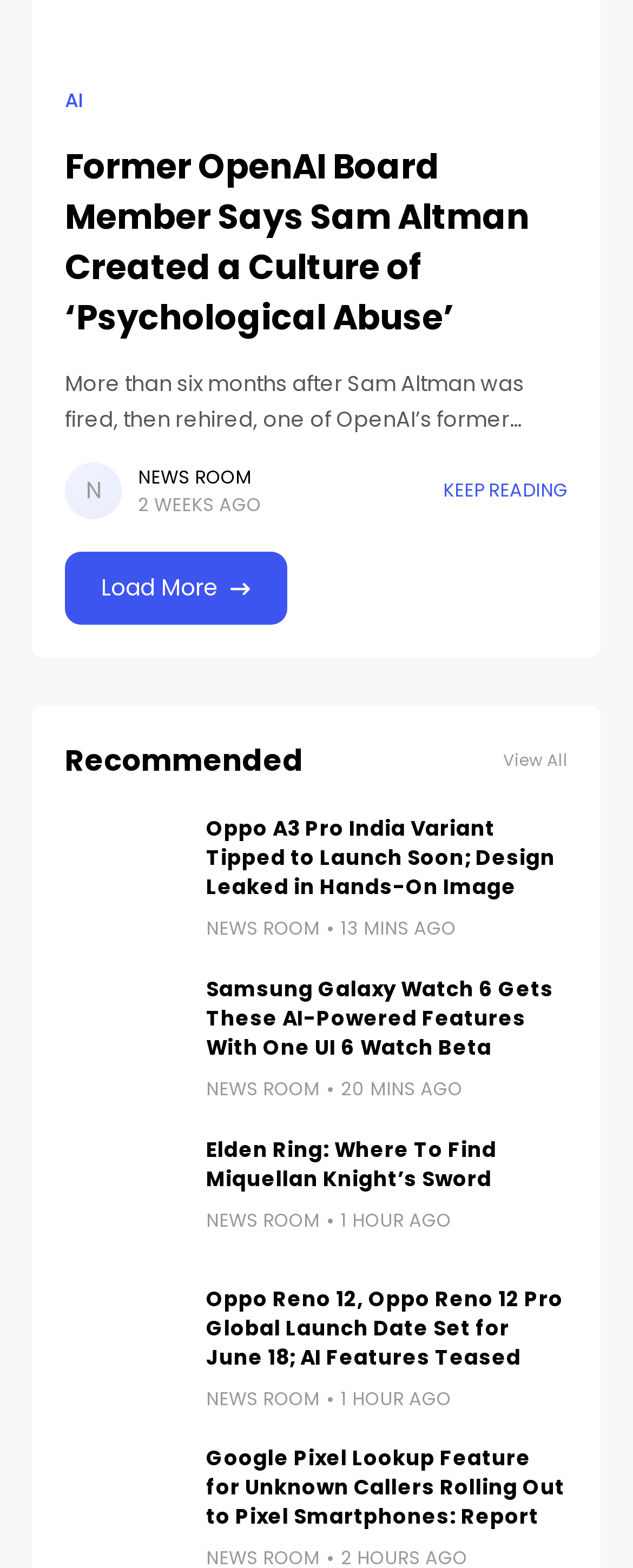Determine the bounding box coordinates of the clickable region to follow the instruction: "Explore the 'Technology' section".

None